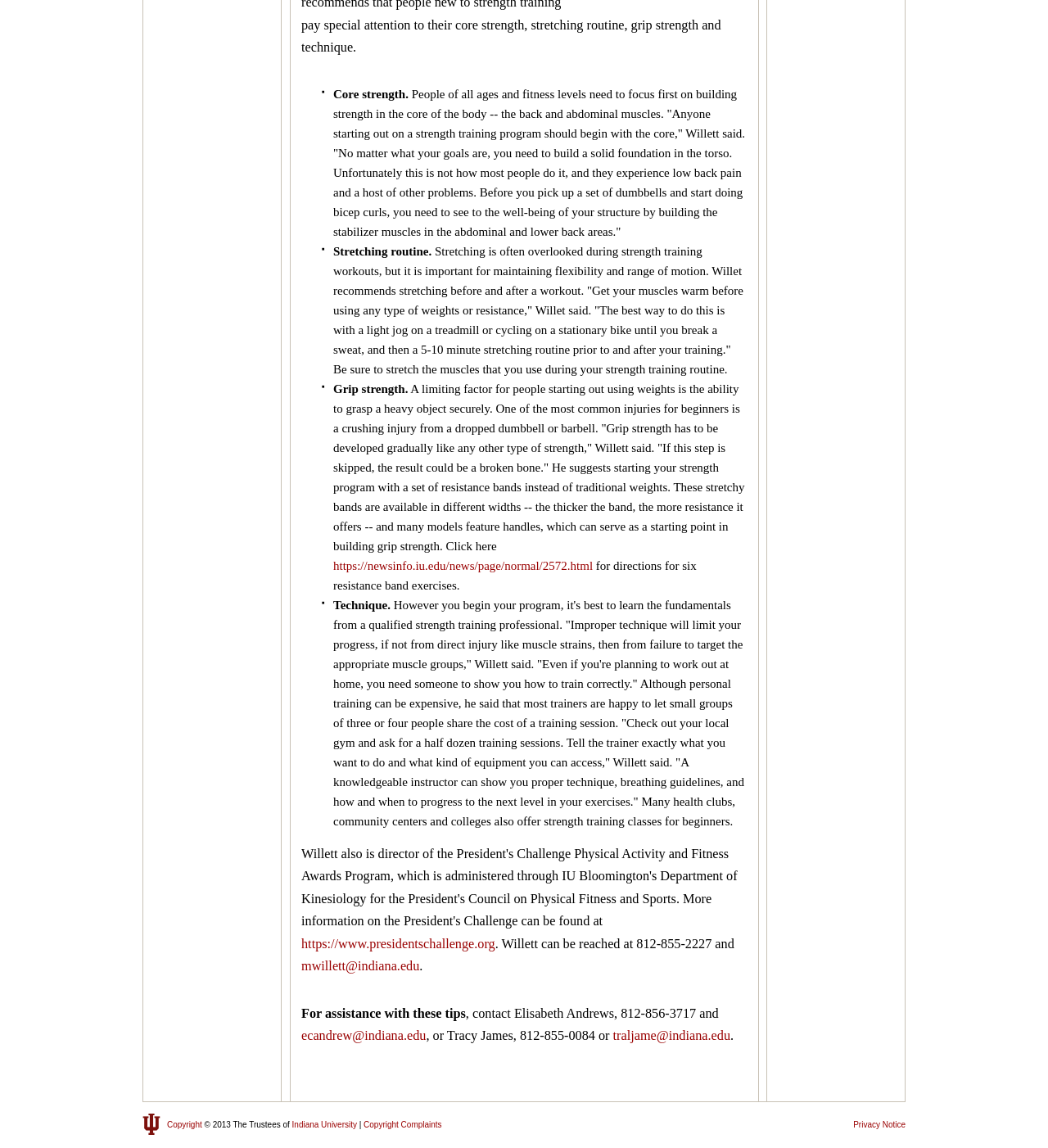Respond to the question below with a single word or phrase:
How can one learn proper technique in strength training?

From a qualified professional